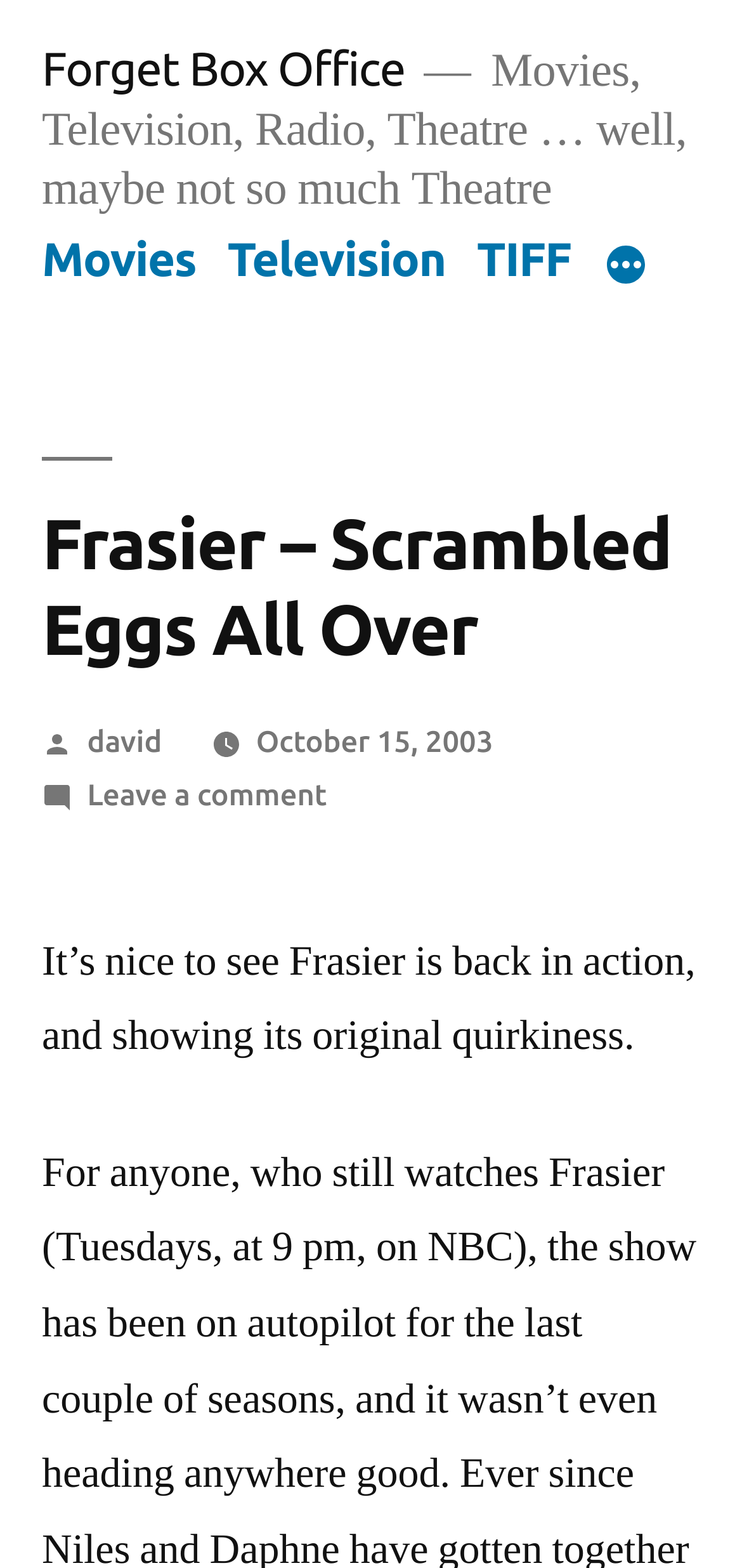Provide the bounding box coordinates of the HTML element this sentence describes: "October 15, 2003January 2, 2010". The bounding box coordinates consist of four float numbers between 0 and 1, i.e., [left, top, right, bottom].

[0.345, 0.462, 0.664, 0.484]